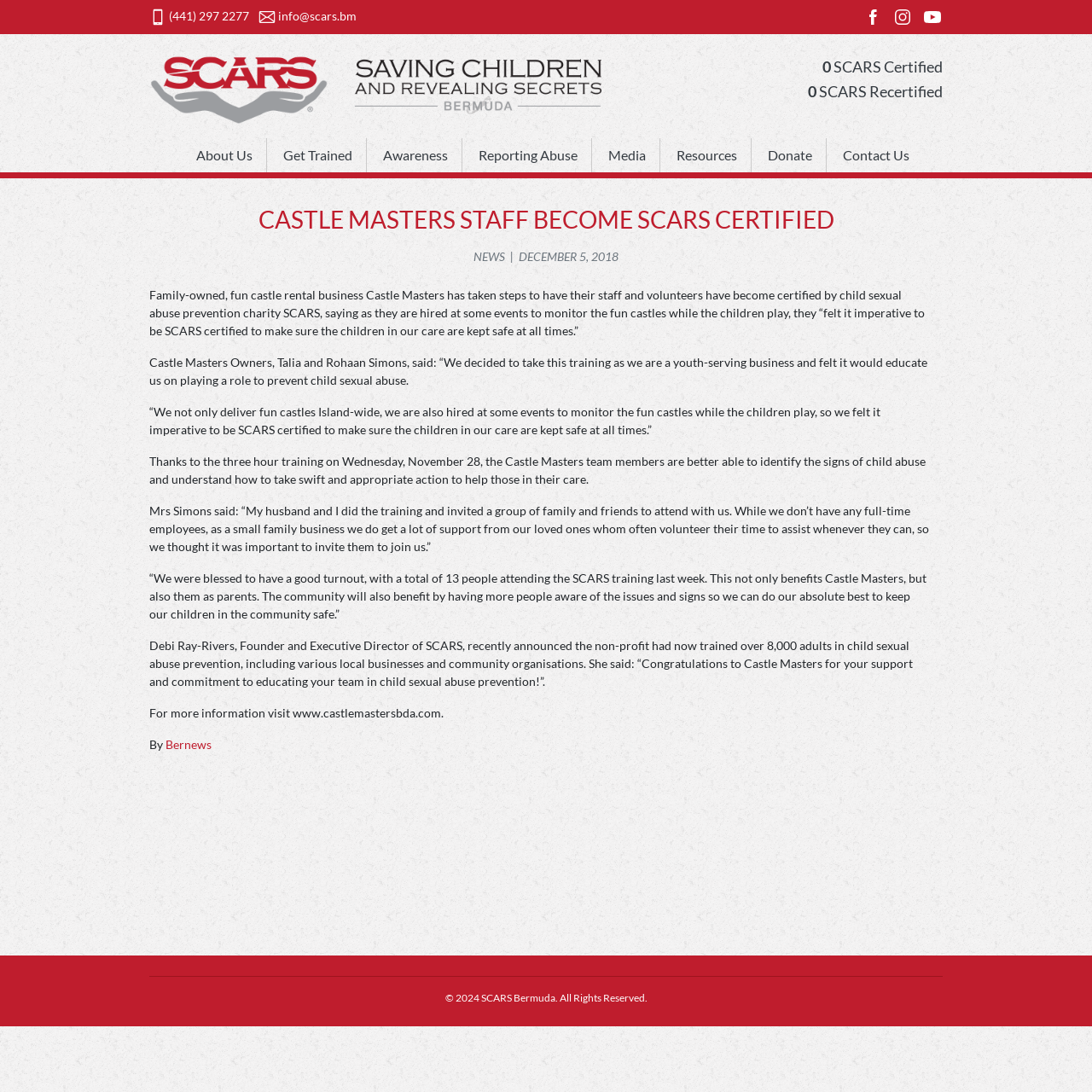Indicate the bounding box coordinates of the element that must be clicked to execute the instruction: "Learn more about SCARS Bermuda". The coordinates should be given as four float numbers between 0 and 1, i.e., [left, top, right, bottom].

[0.137, 0.05, 0.301, 0.114]